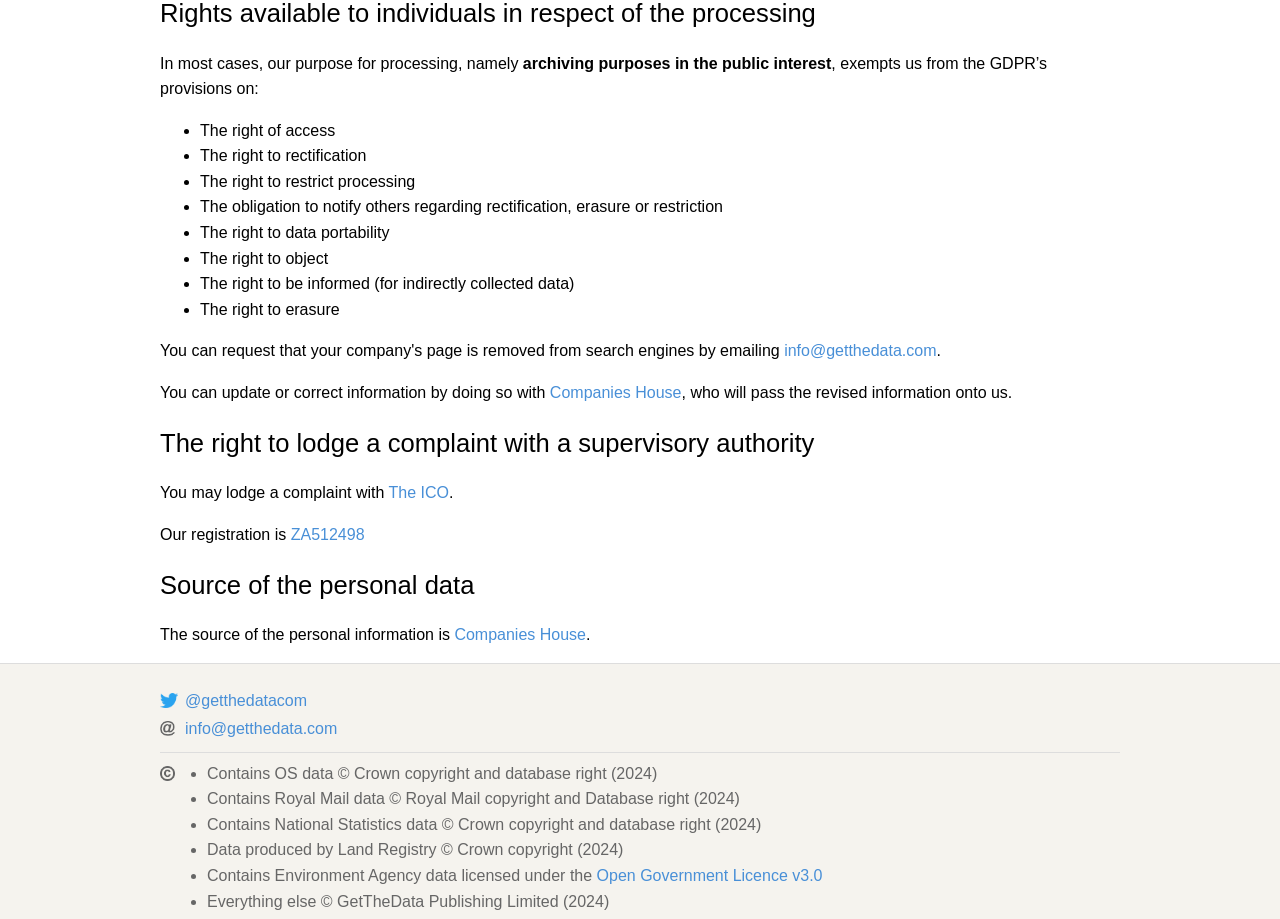Find and provide the bounding box coordinates for the UI element described with: "ZA512498".

[0.227, 0.572, 0.285, 0.591]